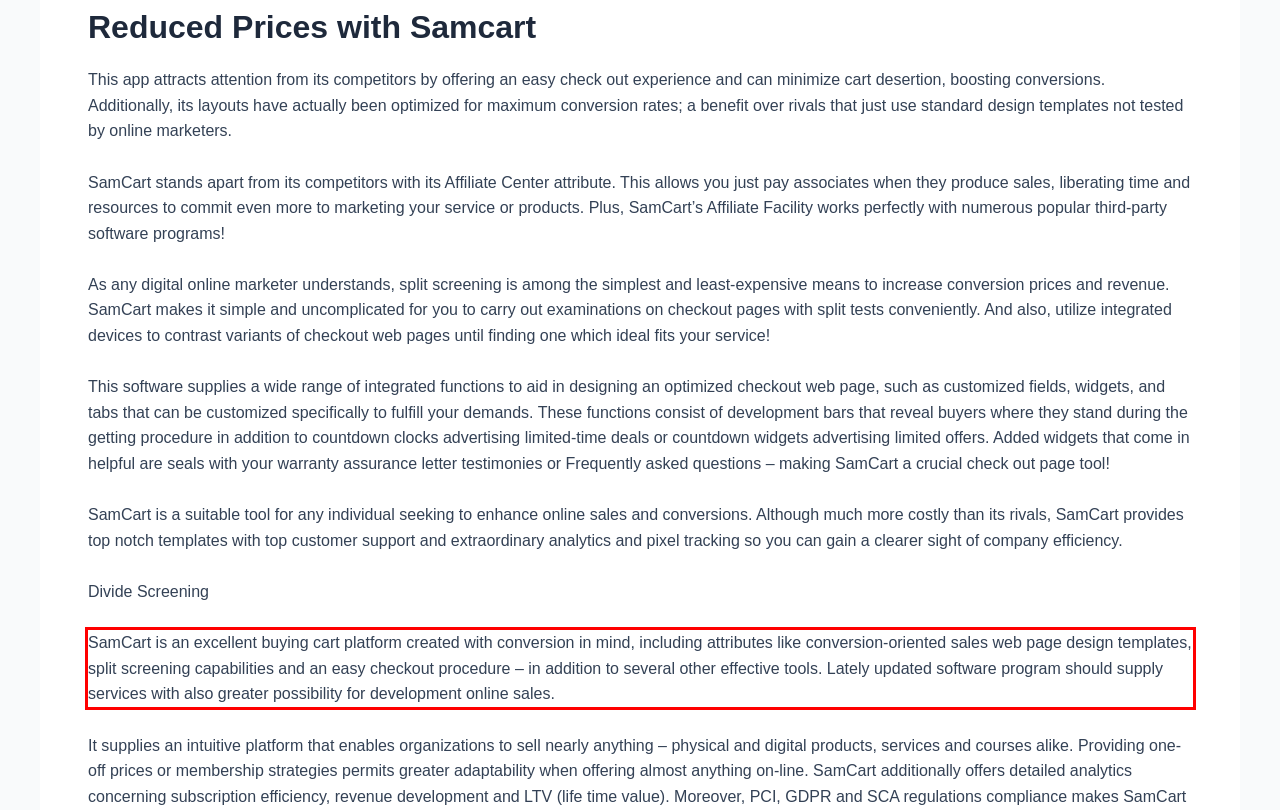You have a screenshot of a webpage, and there is a red bounding box around a UI element. Utilize OCR to extract the text within this red bounding box.

SamCart is an excellent buying cart platform created with conversion in mind, including attributes like conversion-oriented sales web page design templates, split screening capabilities and an easy checkout procedure – in addition to several other effective tools. Lately updated software program should supply services with also greater possibility for development online sales.